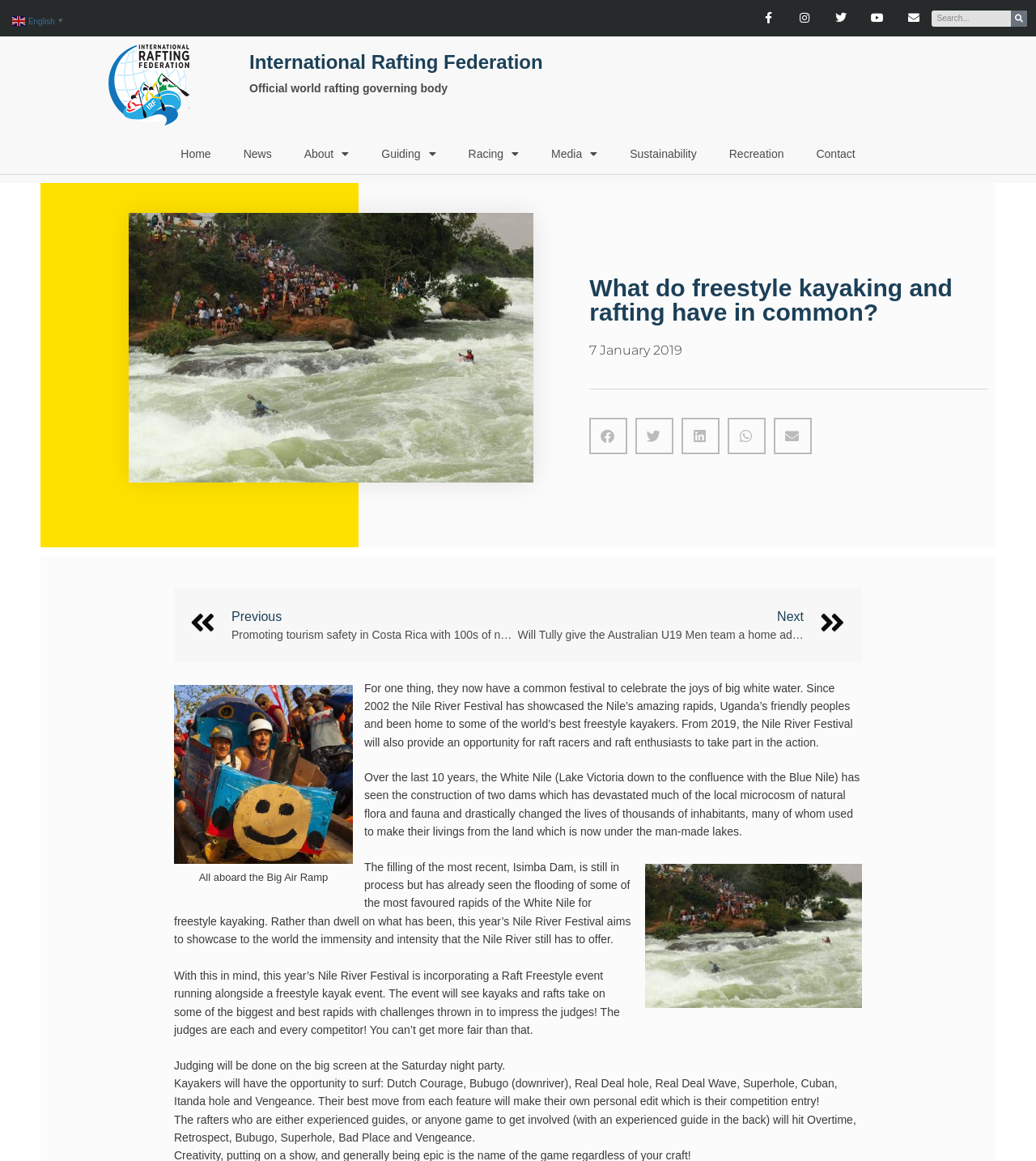Select the bounding box coordinates of the element I need to click to carry out the following instruction: "Share on Facebook".

[0.569, 0.36, 0.606, 0.391]